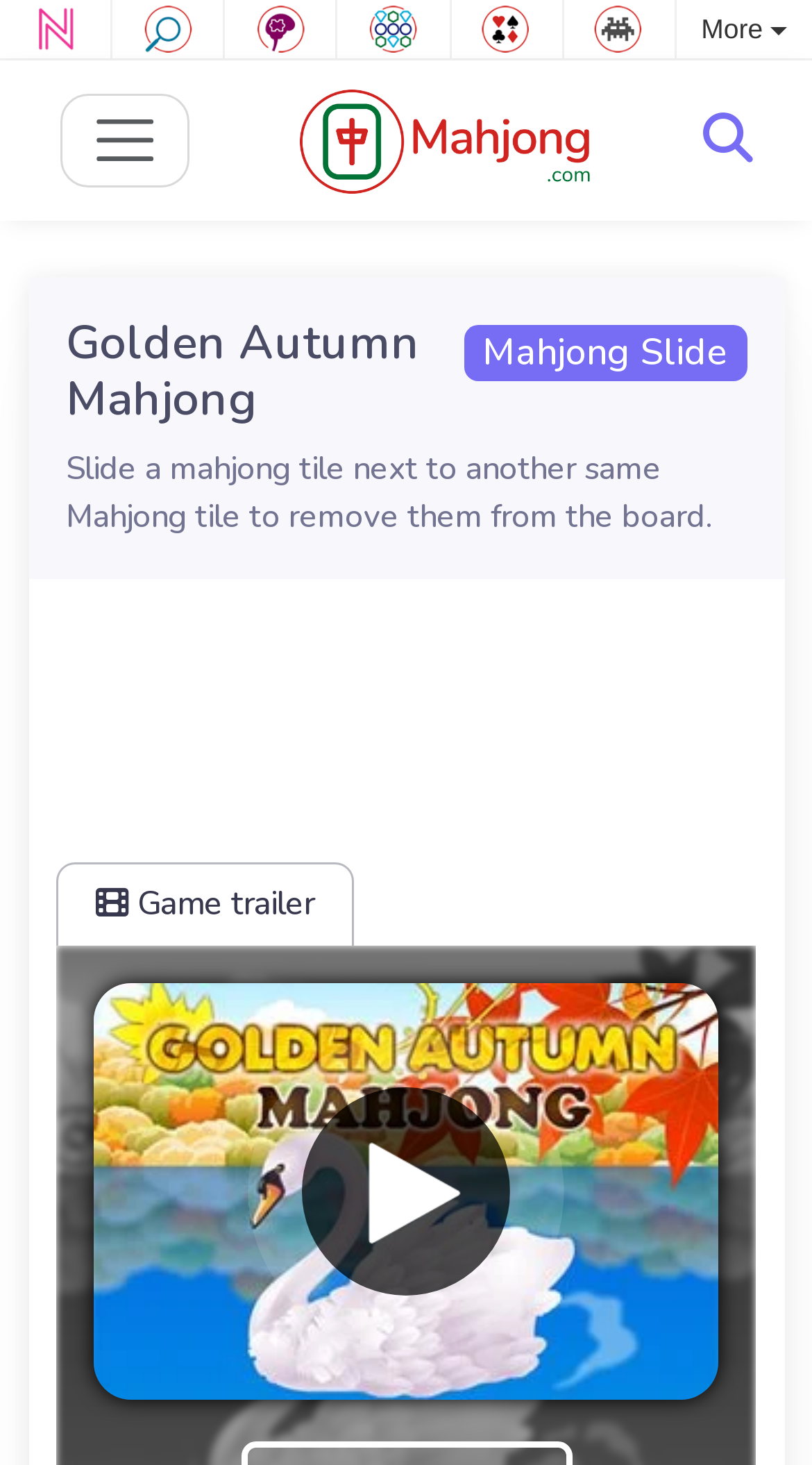Describe all the significant parts and information present on the webpage.

The webpage is about Golden Autumn Mahjong, a Mahjong Slide game. At the top left, there are six links to different game categories, including Neon games, Hidden Object Games, and Mind and Brain games, which are aligned horizontally. To the right of these links, there is a "More" button. Below these links, there is a prominent link to Mahjong Games, accompanied by an image, which takes up a significant portion of the top section of the page.

On the top right, there is a "Toggle menu" button, and next to it, a link with a search icon. Below this, the title "Golden Autumn Mahjong" is displayed prominently, followed by a brief instruction on how to play the game: "Slide a mahjong tile next to another same Mahjong tile to remove them from the board." 

In the middle section of the page, there is a group of elements, including a button to play a game trailer. At the bottom of the page, there is another link, which appears to be a call-to-action or a link to start the game. Overall, the webpage is focused on presenting the Golden Autumn Mahjong game and providing easy access to related game categories and gameplay instructions.